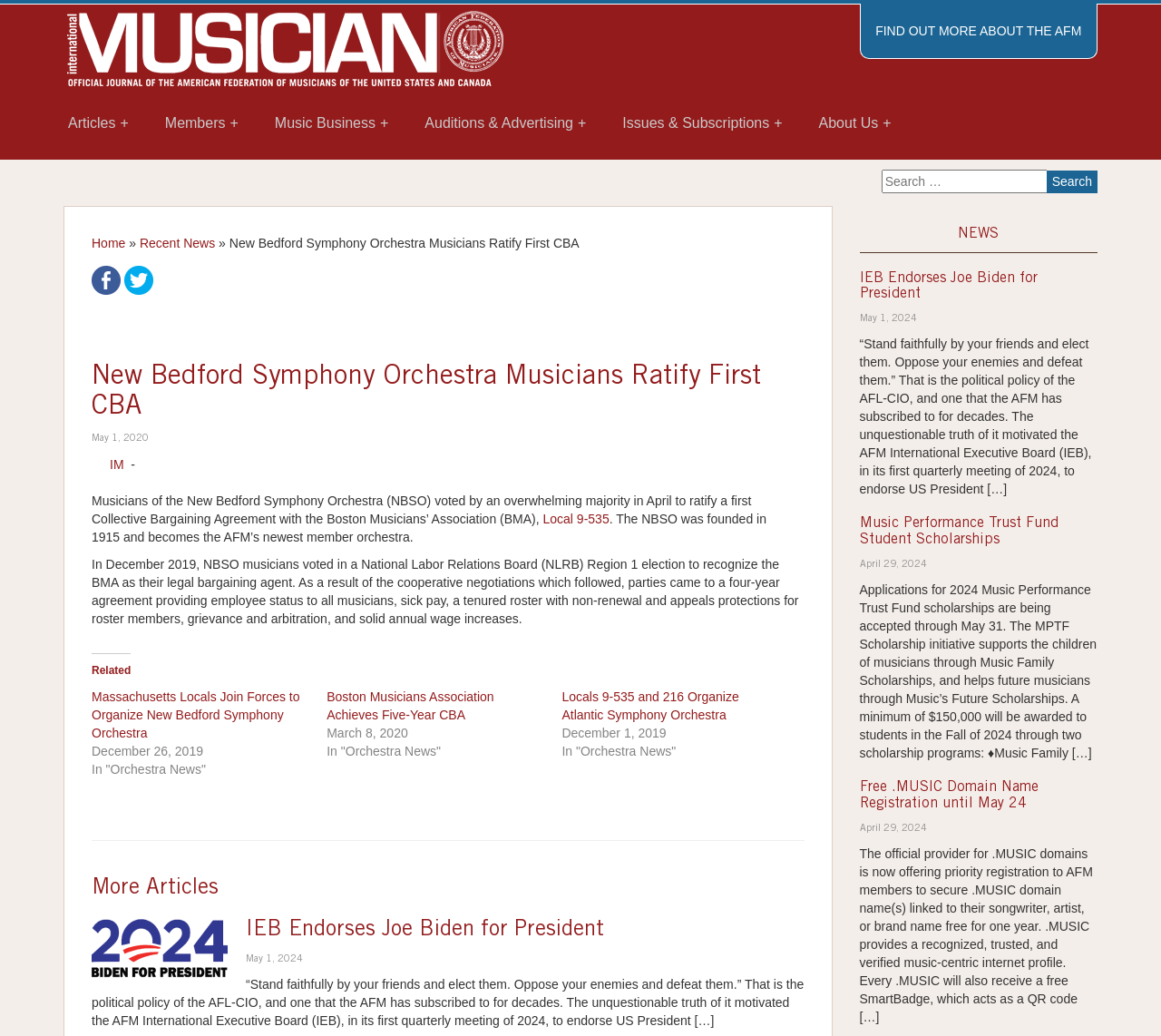What is the name of the organization mentioned in the article 'New Bedford Symphony Orchestra Musicians Ratify First CBA'?
Craft a detailed and extensive response to the question.

I found the link element with the content 'Local 9-535' which is mentioned as the organization that the New Bedford Symphony Orchestra Musicians ratified a first Collective Bargaining Agreement with.